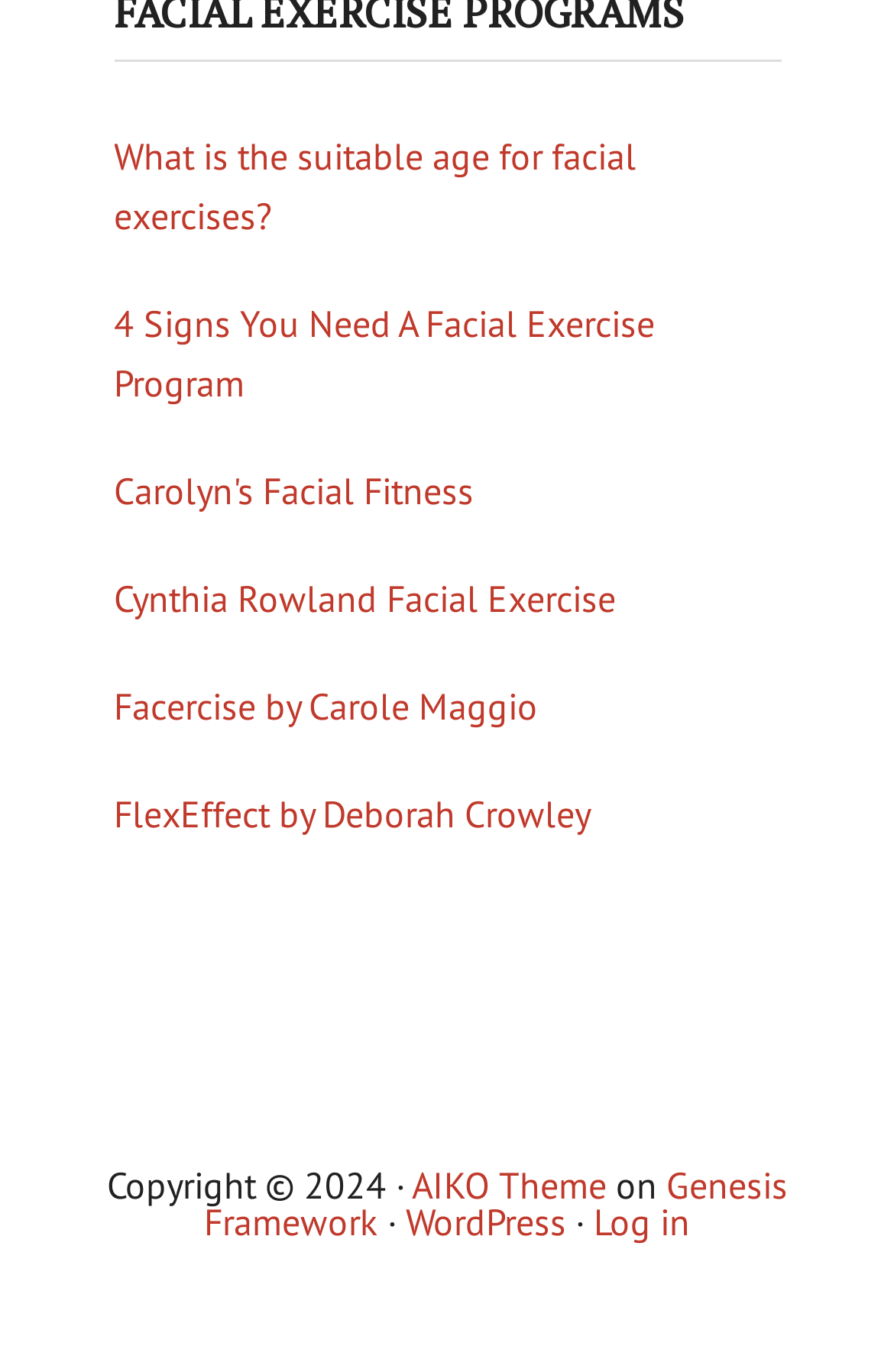What is the main topic of this webpage?
Please answer the question as detailed as possible.

Based on the links provided on the webpage, such as 'What is the suitable age for facial exercises?' and '4 Signs You Need A Facial Exercise Program', it can be inferred that the main topic of this webpage is facial exercises.